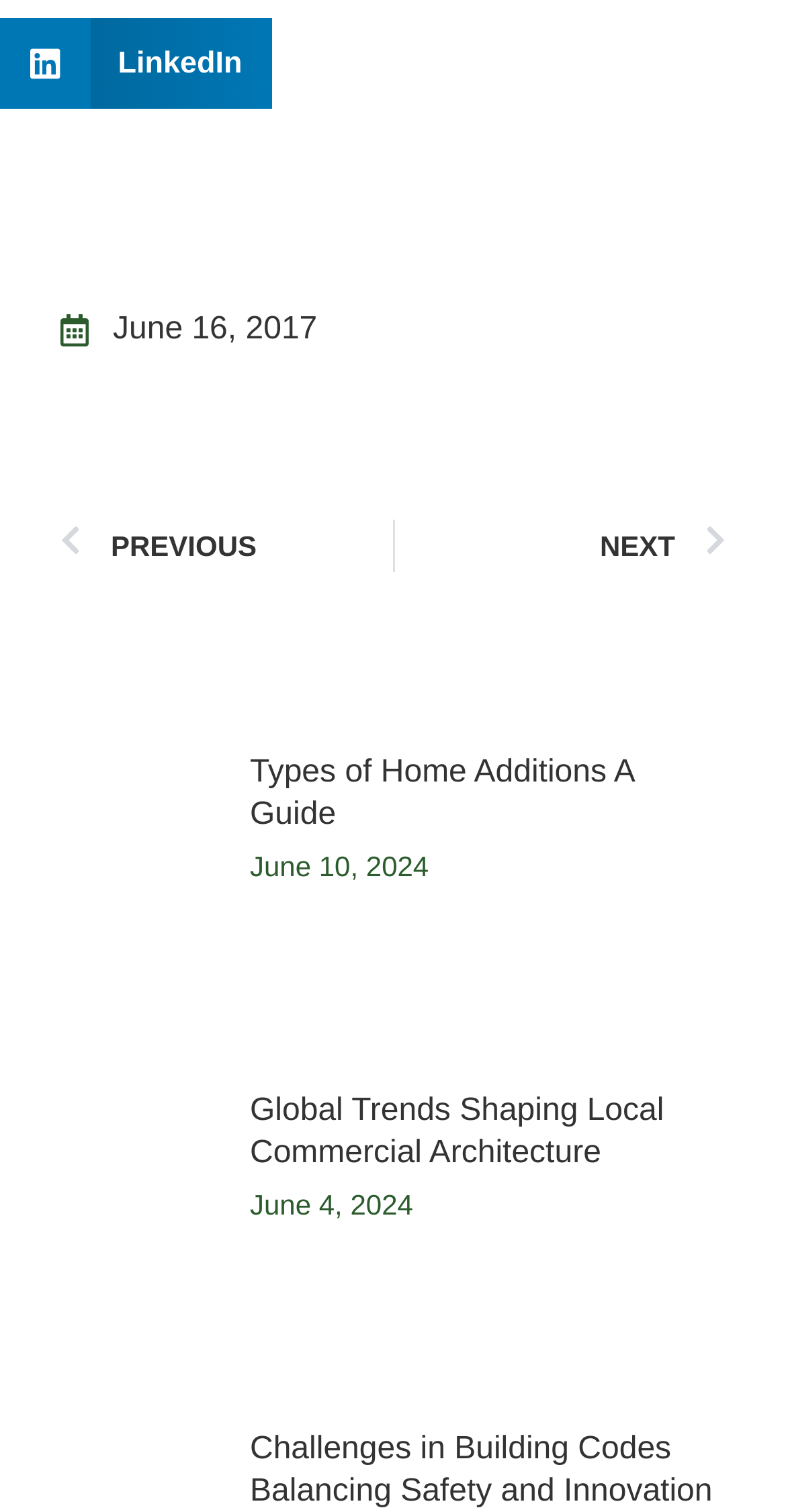Highlight the bounding box coordinates of the element that should be clicked to carry out the following instruction: "Go to previous page". The coordinates must be given as four float numbers ranging from 0 to 1, i.e., [left, top, right, bottom].

[0.077, 0.344, 0.499, 0.379]